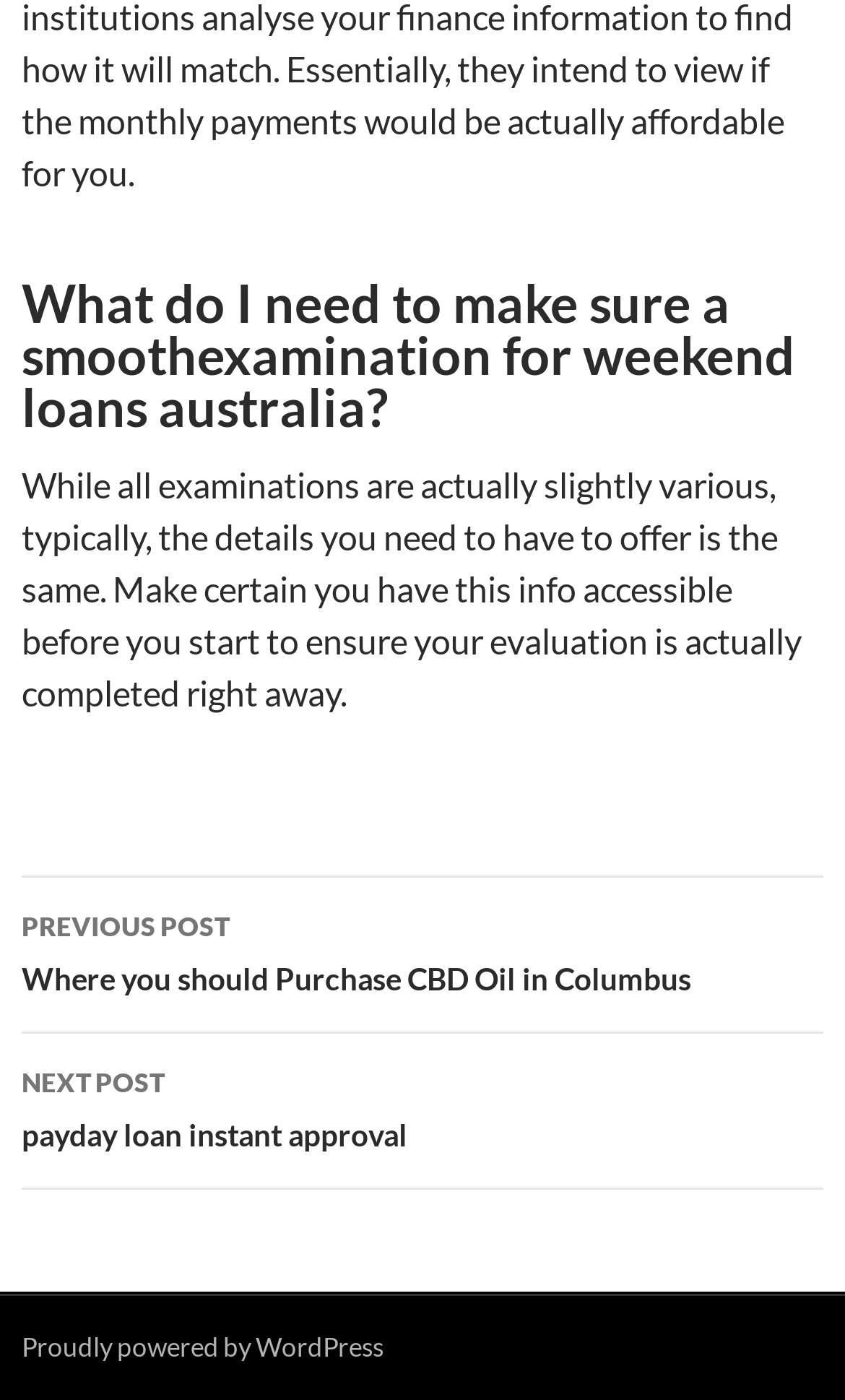Using the provided element description: "Next Postpayday loan instant approval", determine the bounding box coordinates of the corresponding UI element in the screenshot.

[0.026, 0.738, 0.974, 0.85]